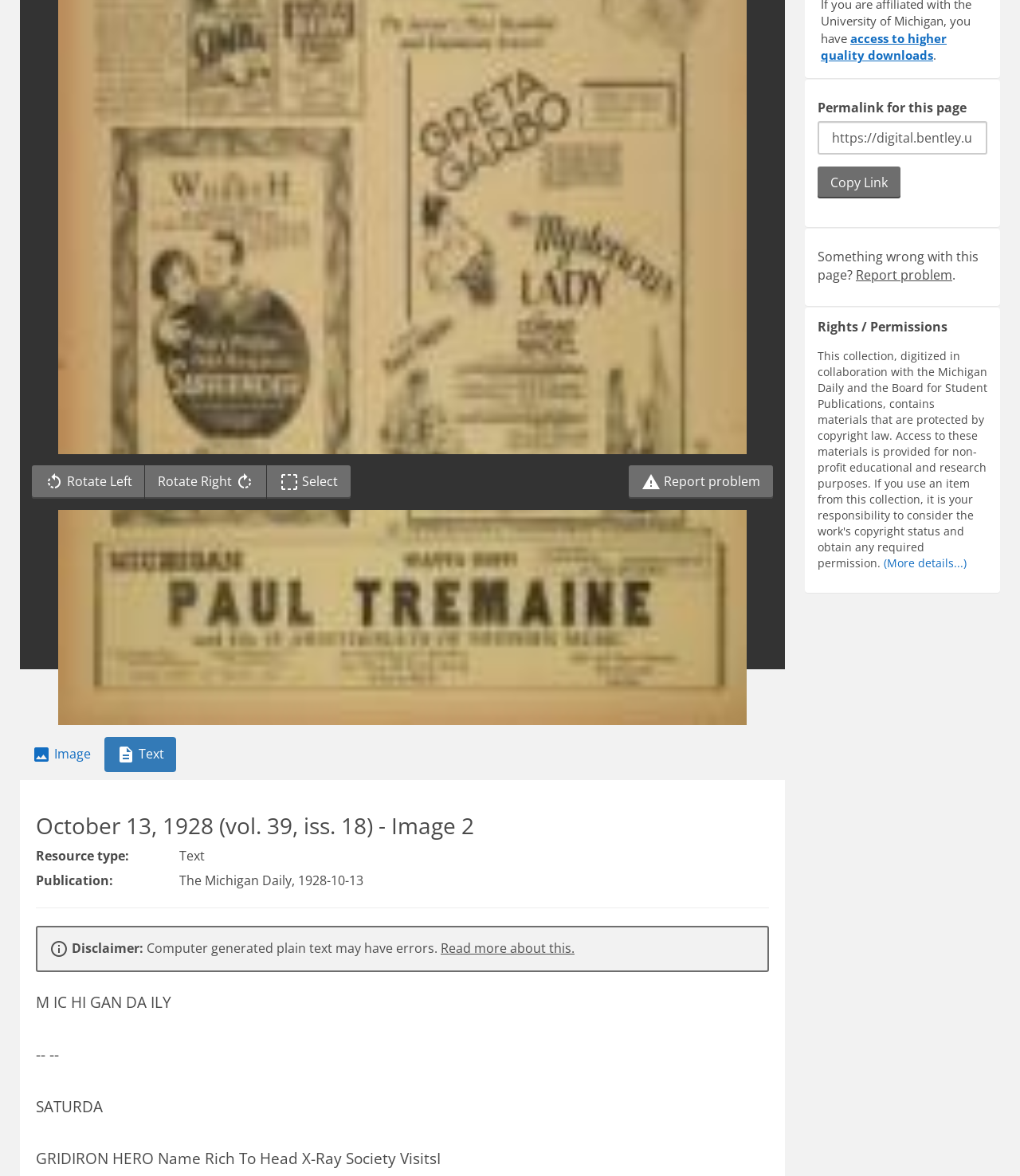Predict the bounding box coordinates of the UI element that matches this description: "Text". The coordinates should be in the format [left, top, right, bottom] with each value between 0 and 1.

[0.102, 0.626, 0.173, 0.656]